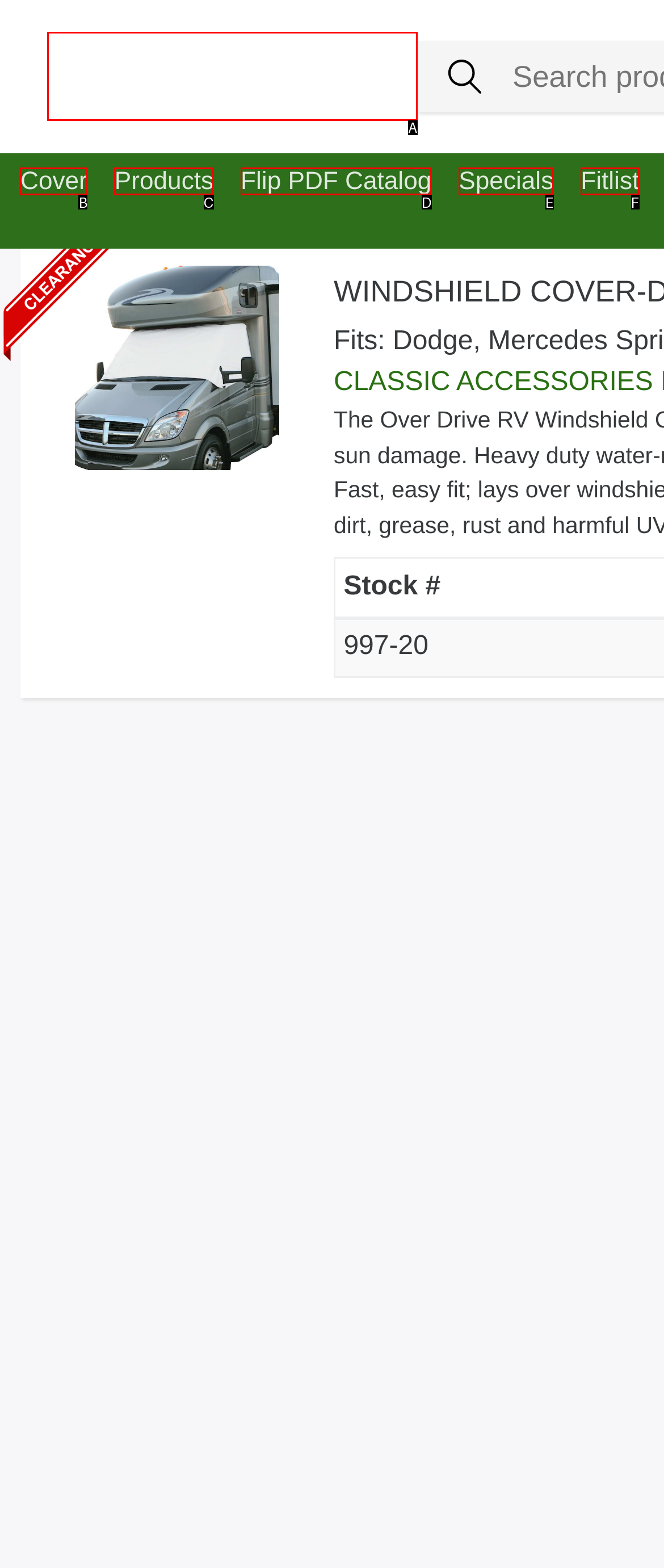Identify the UI element described as: Fitlist
Answer with the option's letter directly.

F